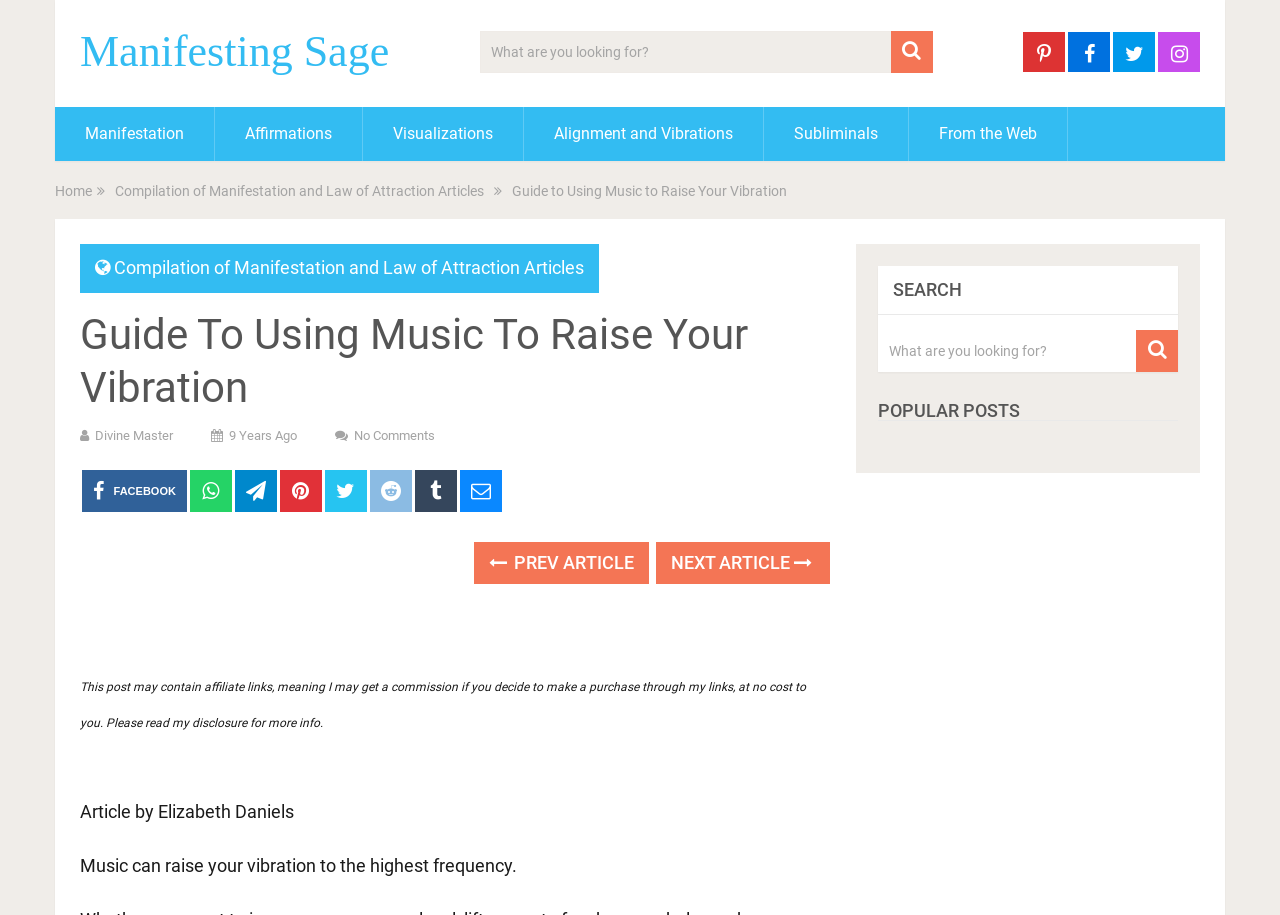Using the information in the image, give a comprehensive answer to the question: 
What is the name of the website?

The name of the website can be found at the top of the webpage, where it says 'Manifesting Sage' in a heading element.